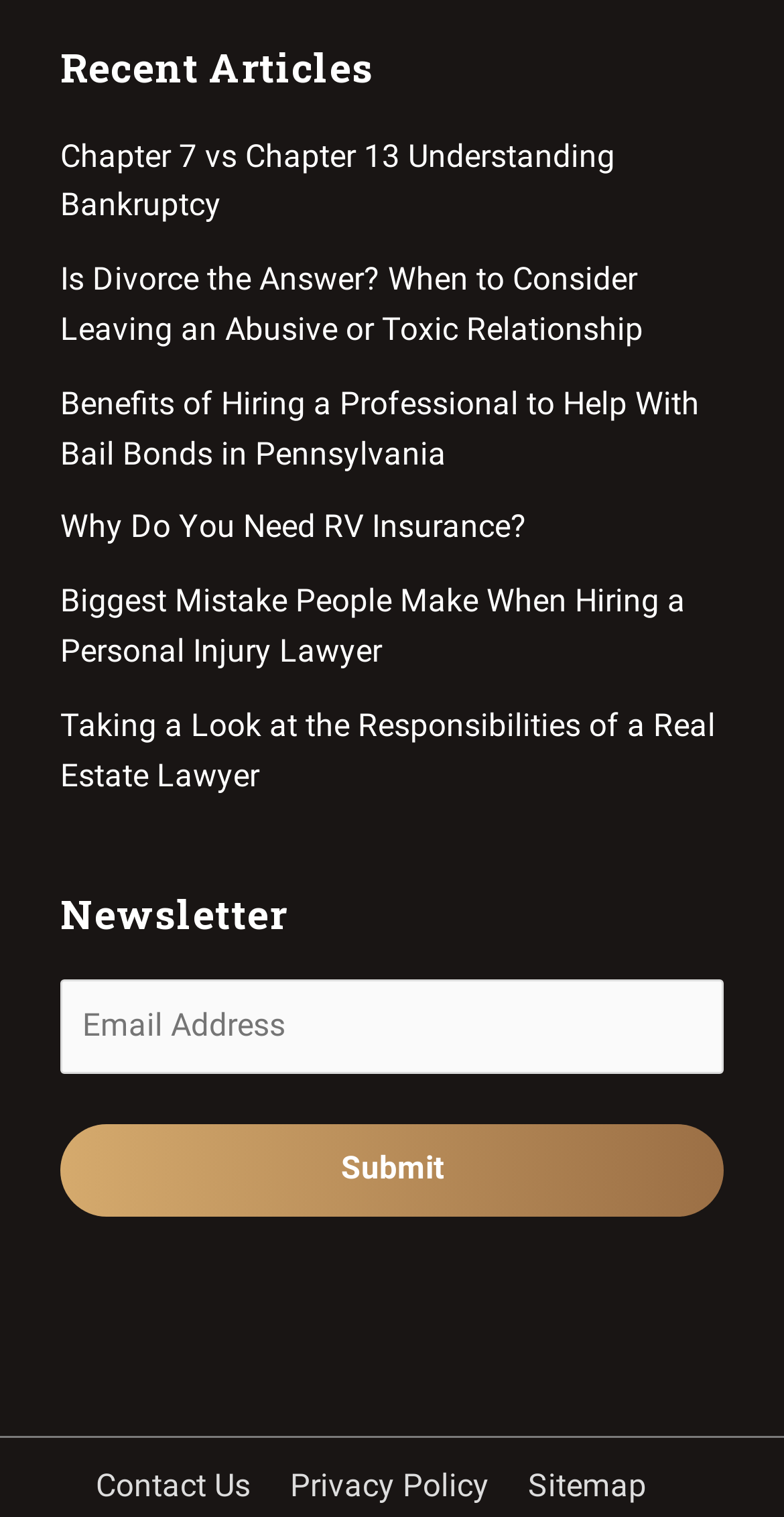Pinpoint the bounding box coordinates of the element to be clicked to execute the instruction: "View the Sitemap".

[0.654, 0.967, 0.845, 0.991]